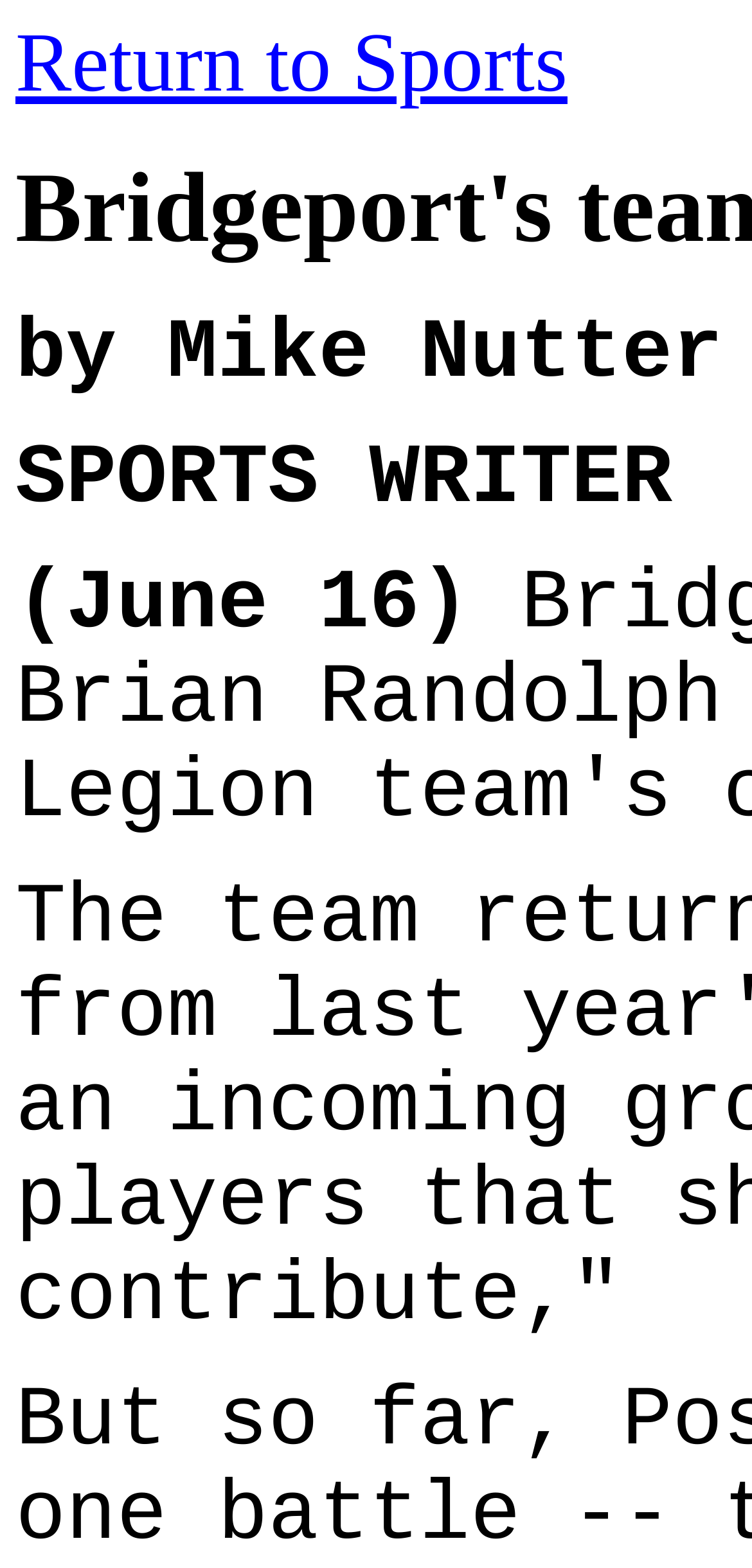Identify the primary heading of the webpage and provide its text.

Bridgeport's team slowed by weather